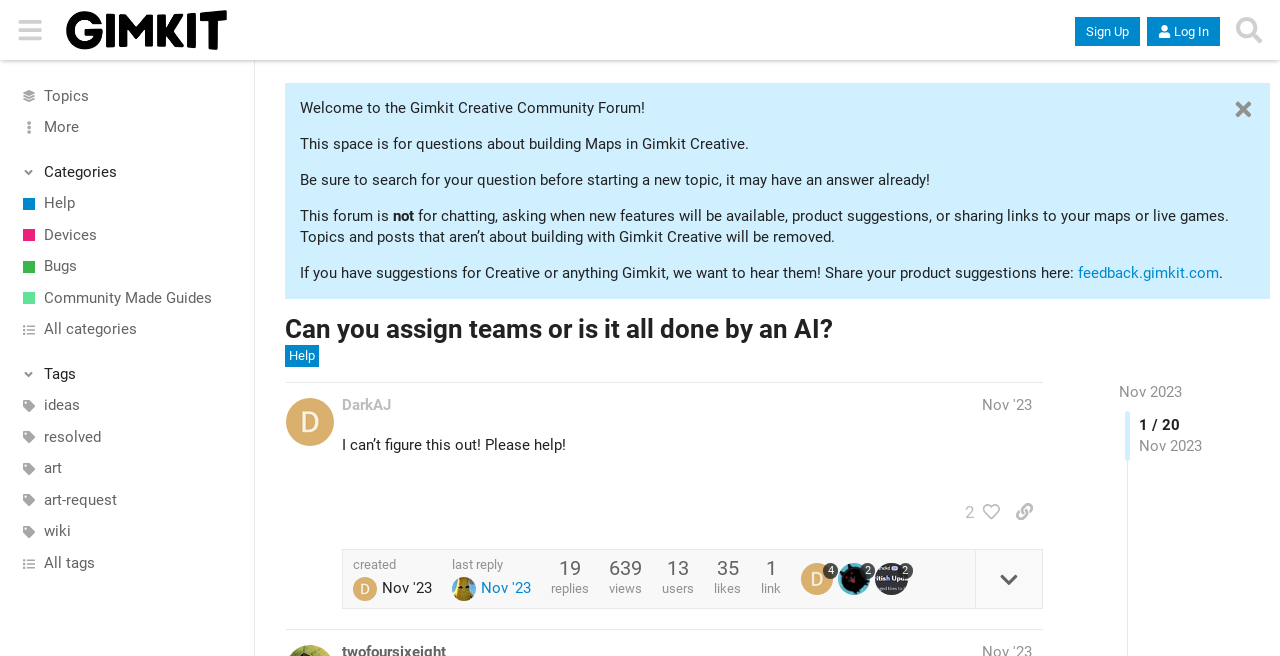Give a concise answer of one word or phrase to the question: 
How many replies are there to the post?

19